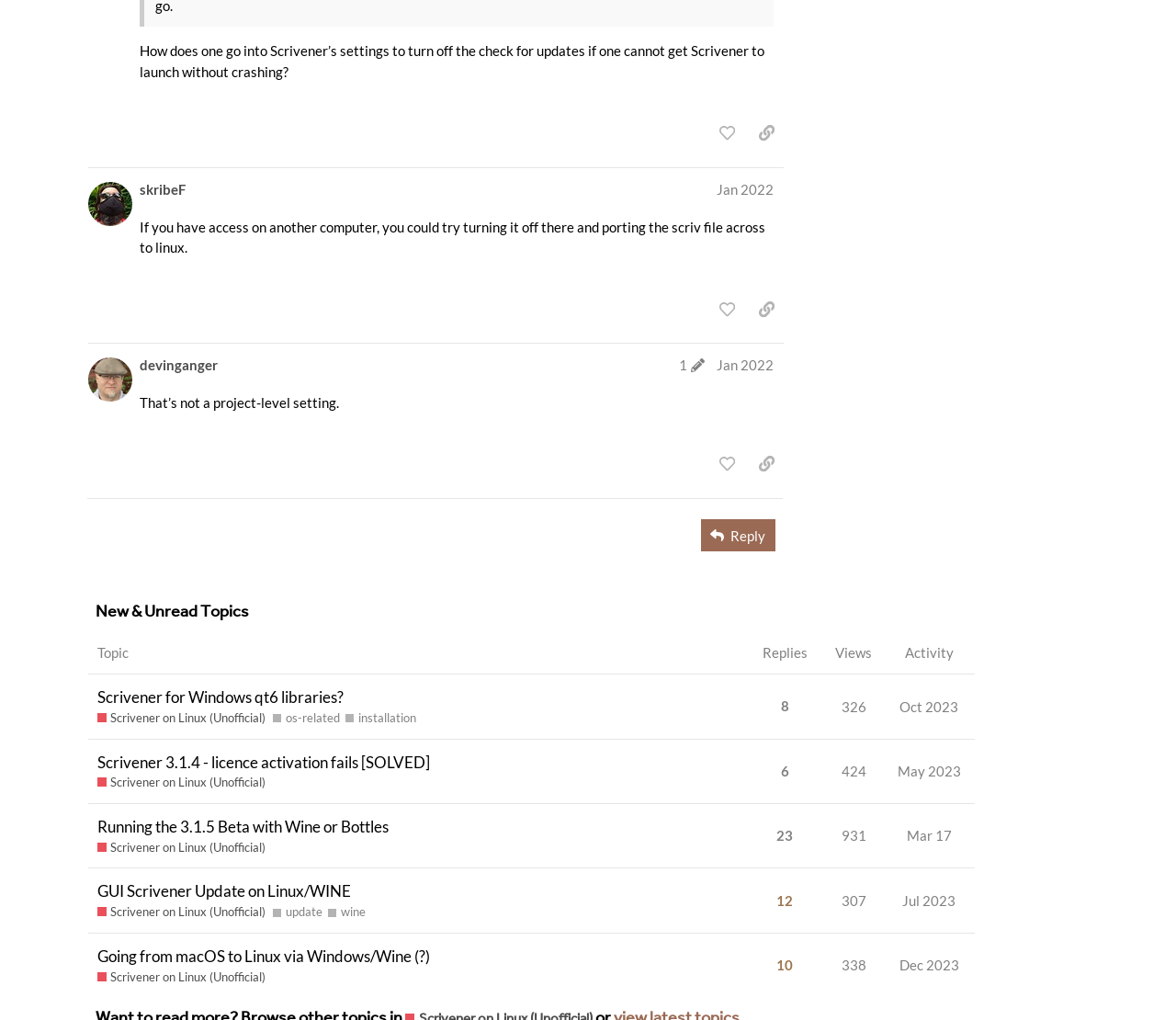Please identify the bounding box coordinates of the clickable region that I should interact with to perform the following instruction: "Reply to the post". The coordinates should be expressed as four float numbers between 0 and 1, i.e., [left, top, right, bottom].

[0.596, 0.509, 0.659, 0.541]